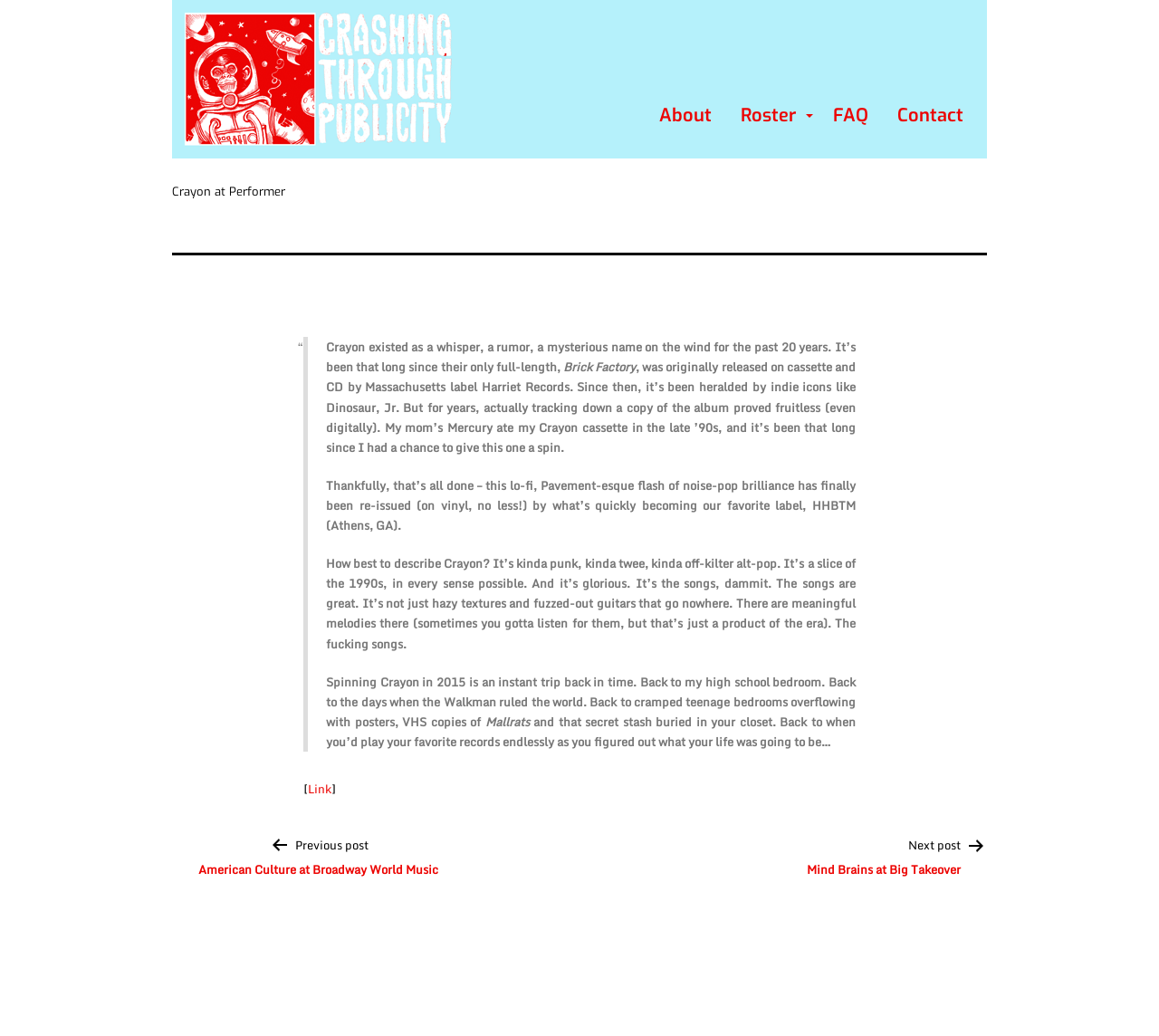Extract the top-level heading from the webpage and provide its text.

Crayon at Performer